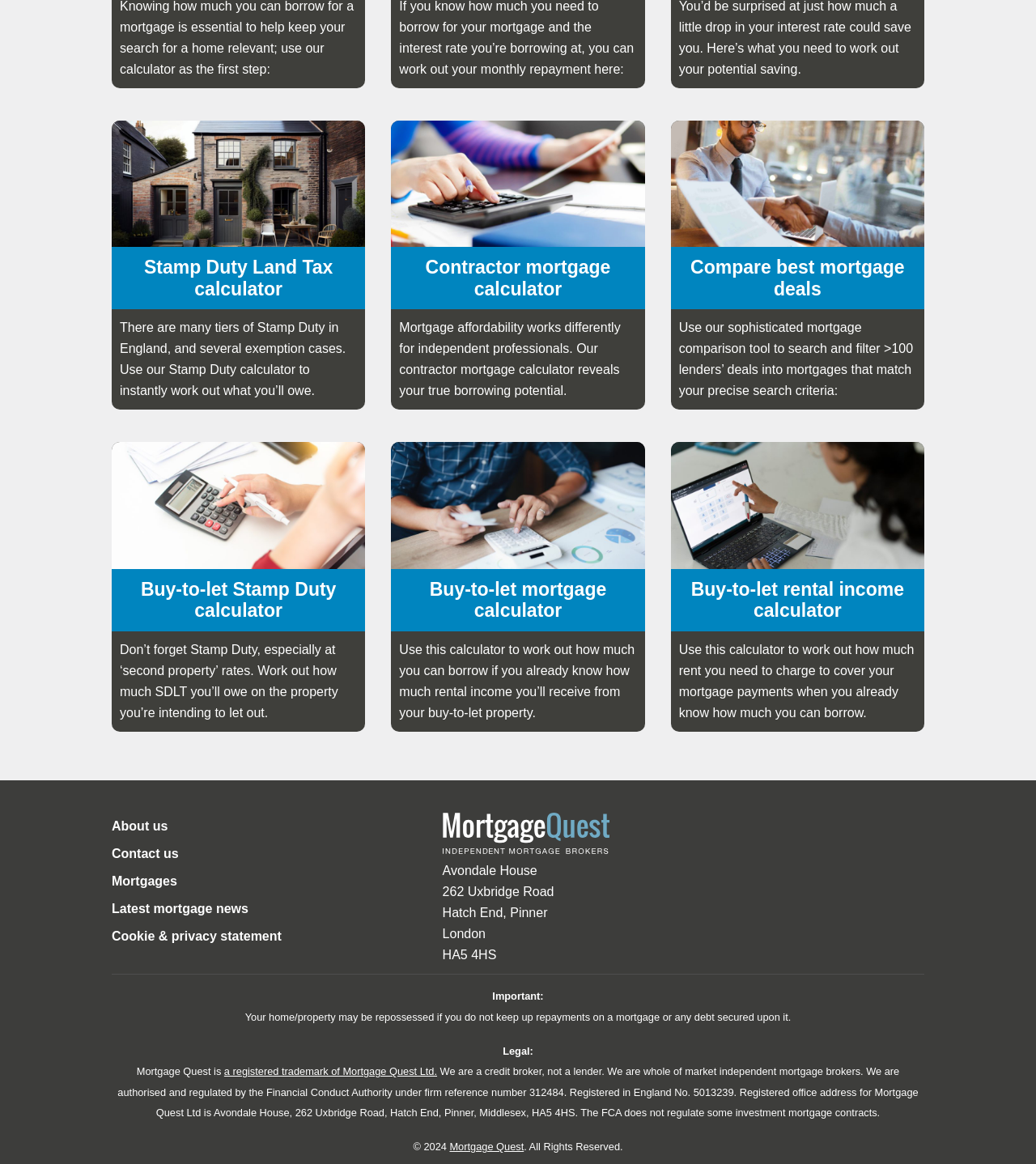Identify the bounding box of the HTML element described as: "Latest mortgage news".

[0.108, 0.761, 0.24, 0.773]